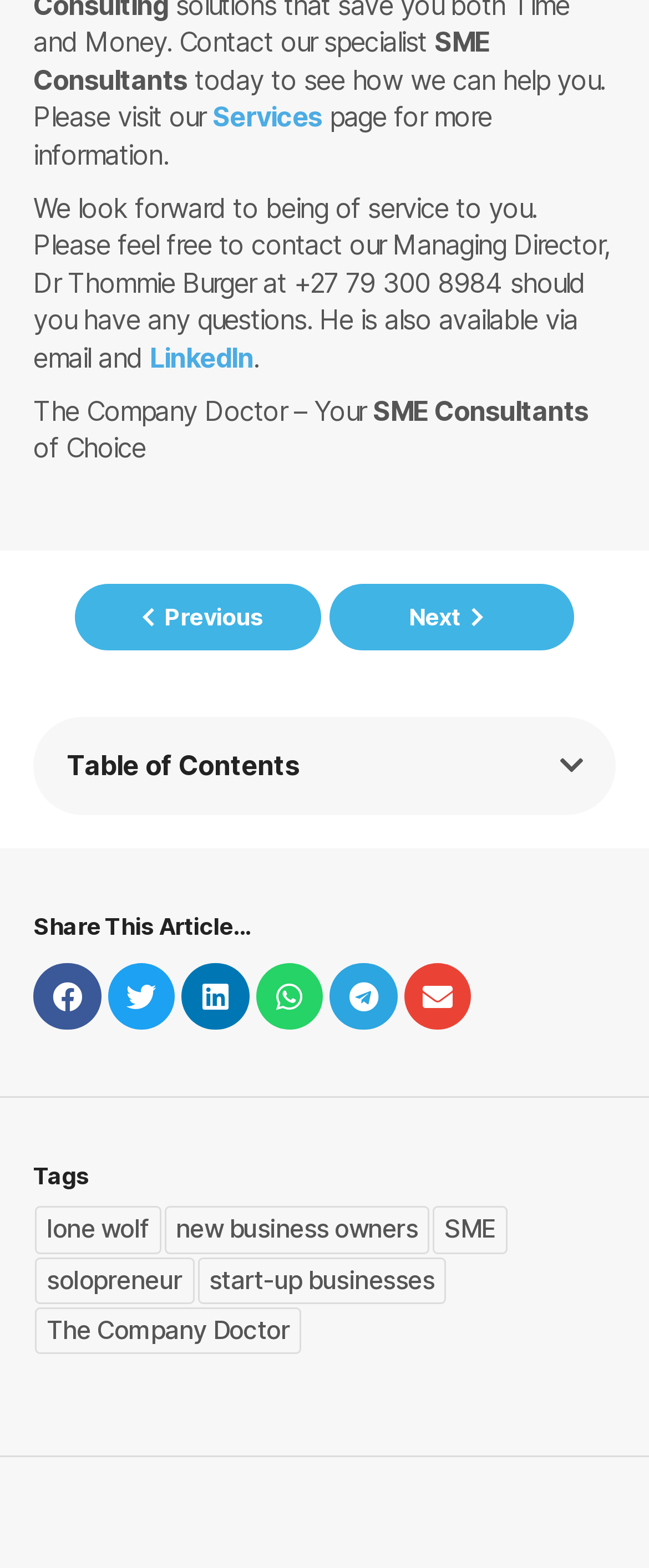Locate the bounding box coordinates of the element that should be clicked to fulfill the instruction: "Open table of contents".

[0.862, 0.48, 0.897, 0.497]